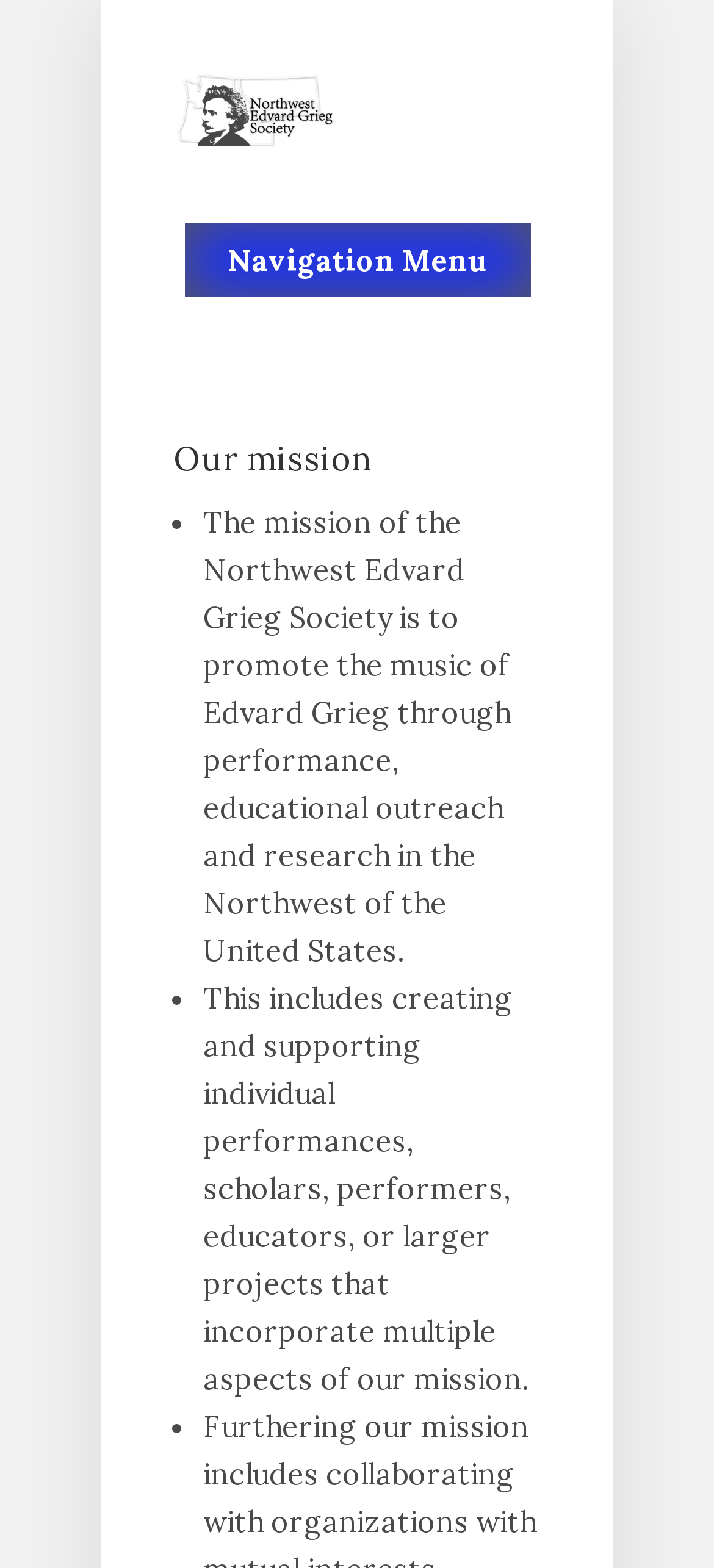What is the name of the society?
Provide a comprehensive and detailed answer to the question.

I found the answer by looking at the link element with the text 'Northwest Edvard Grieg Society' which is located at the top of the page, and also by examining the image element with the same text, which suggests that it is the name of the society.